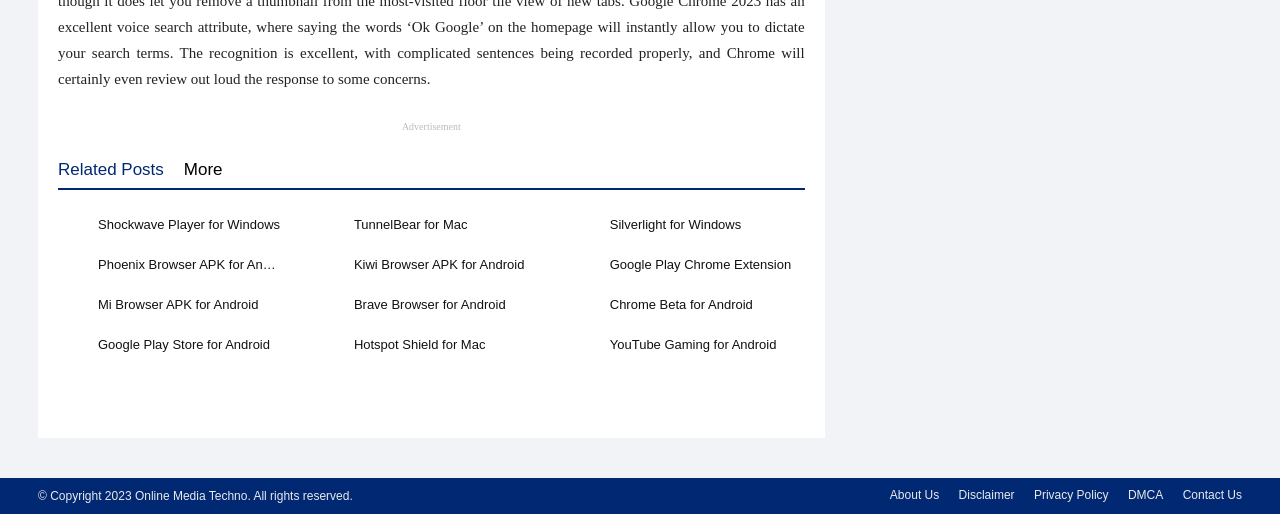Answer the question below in one word or phrase:
Is there a search bar on this webpage?

No